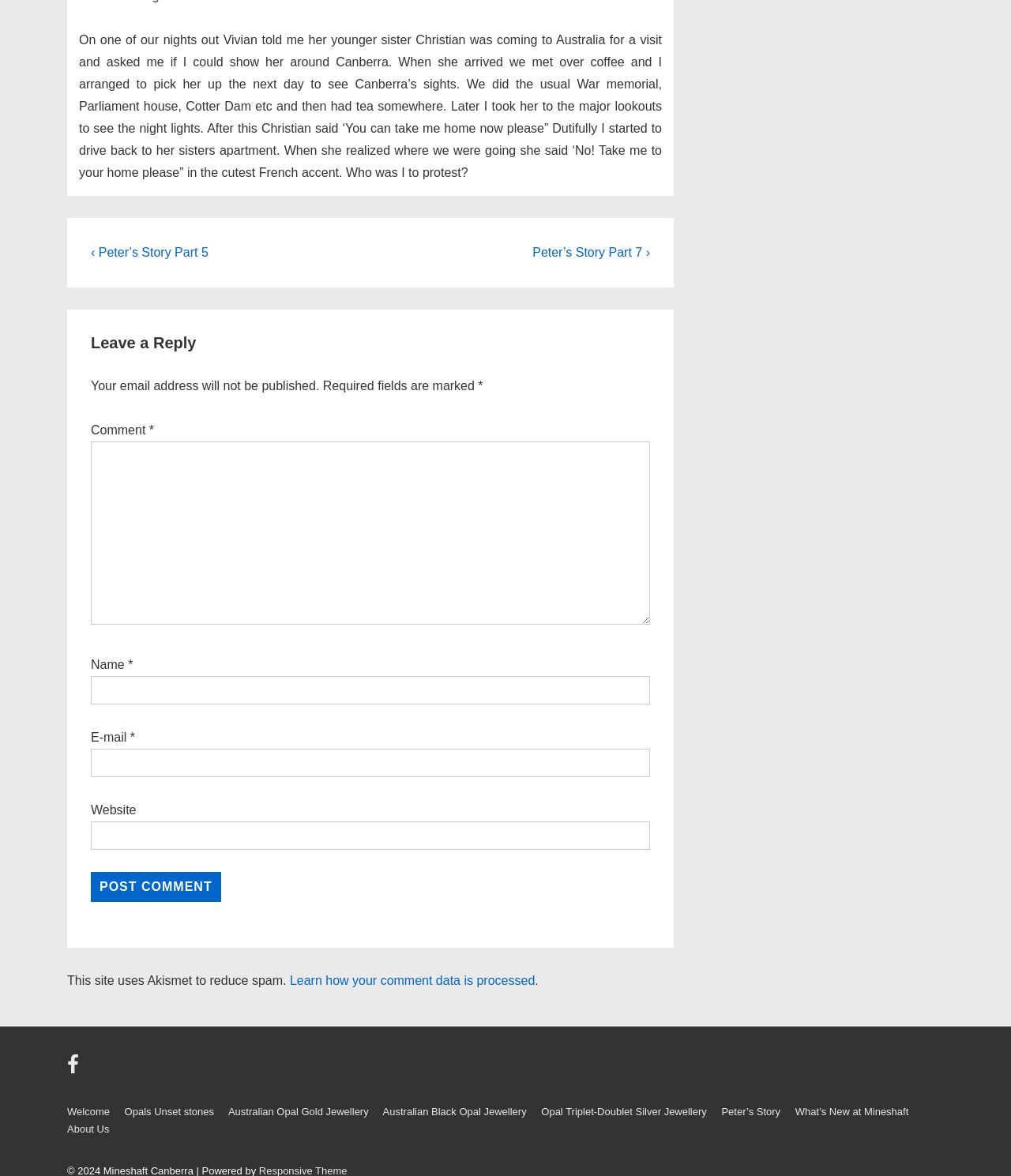Locate the UI element that matches the description Peter’s Story in the webpage screenshot. Return the bounding box coordinates in the format (top-left x, top-left y, bottom-right x, bottom-right y), with values ranging from 0 to 1.

[0.714, 0.94, 0.772, 0.95]